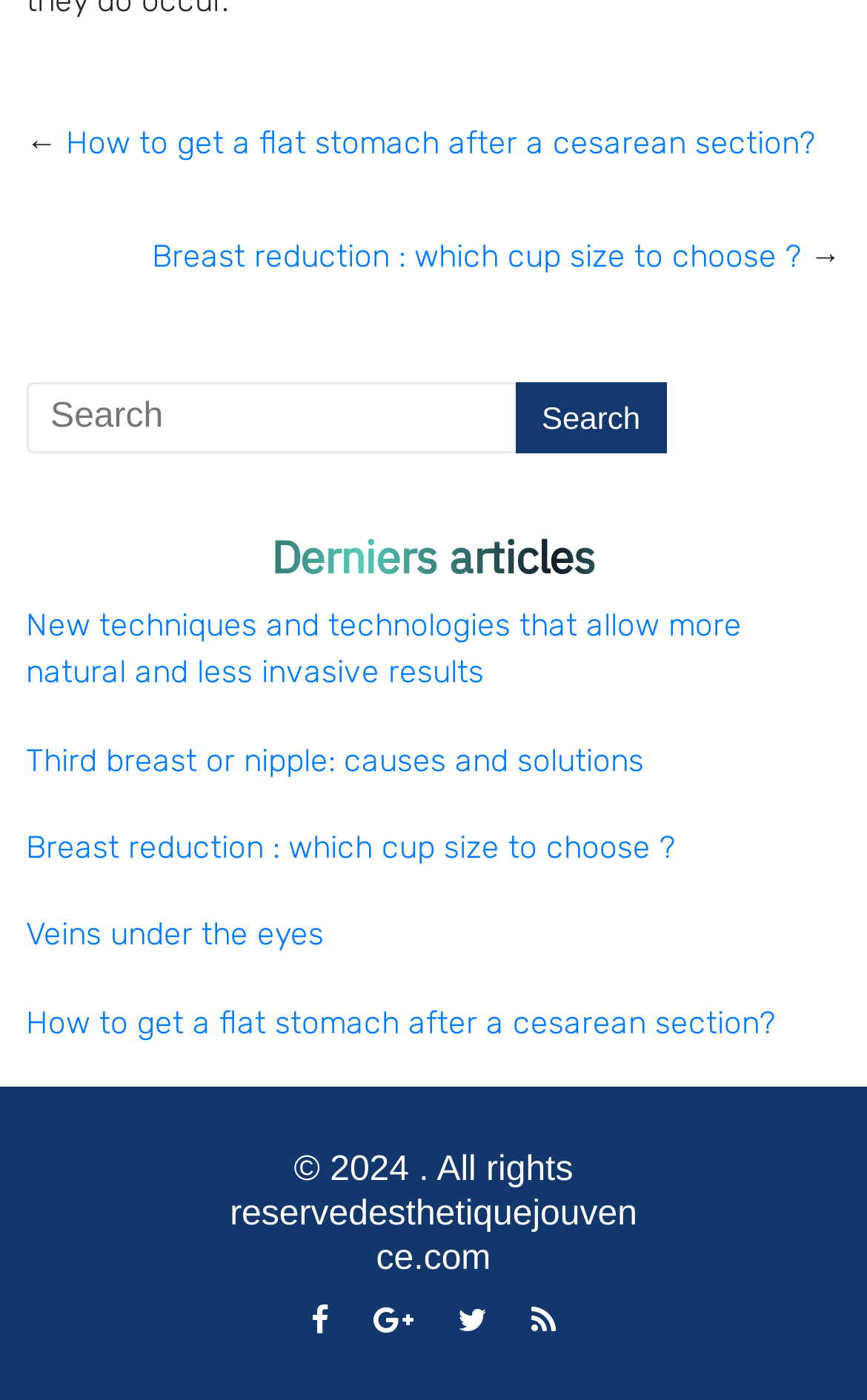Answer this question using a single word or a brief phrase:
What is the copyright year?

2024